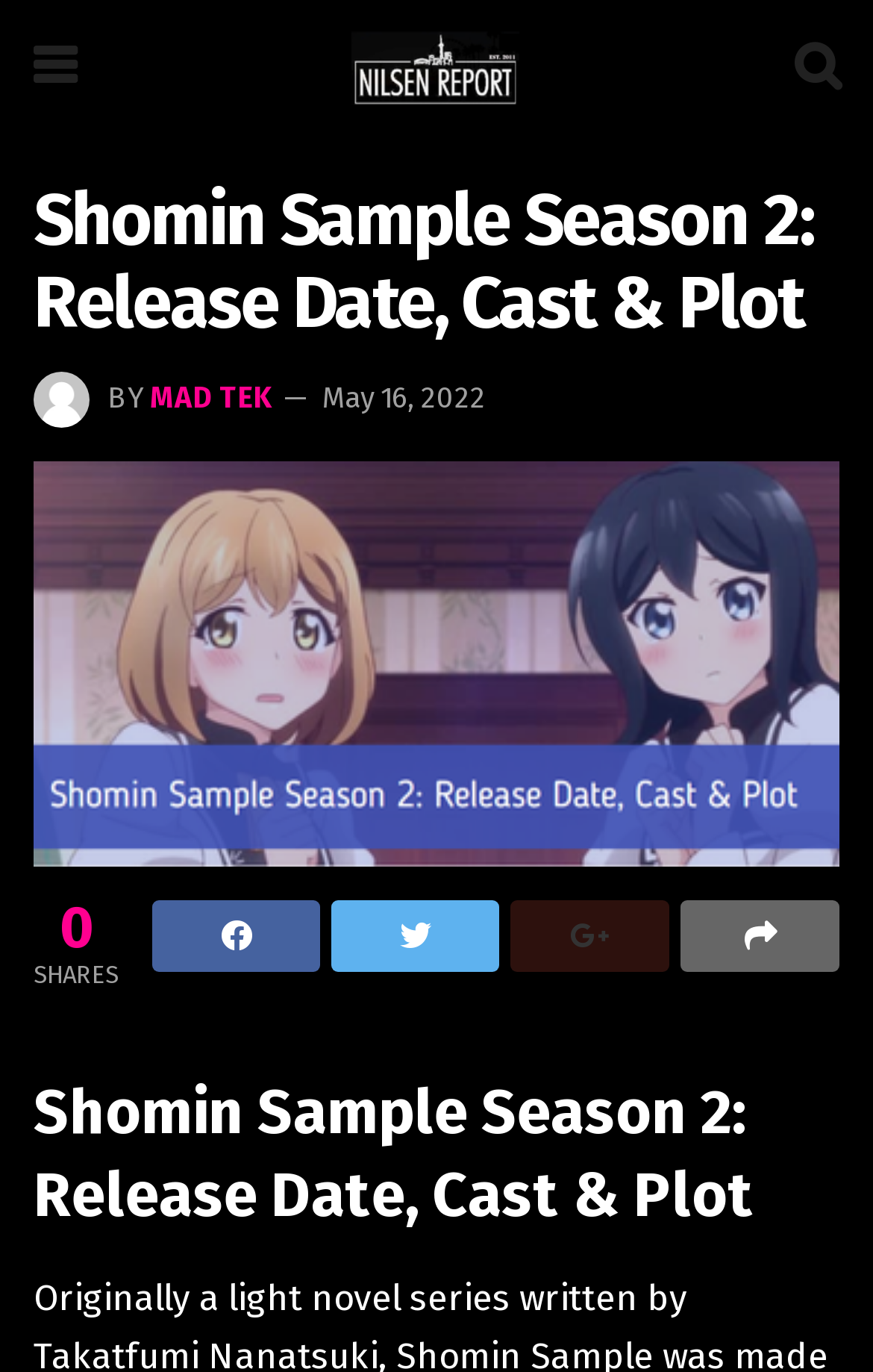Please find and give the text of the main heading on the webpage.

Shomin Sample Season 2: Release Date, Cast & Plot